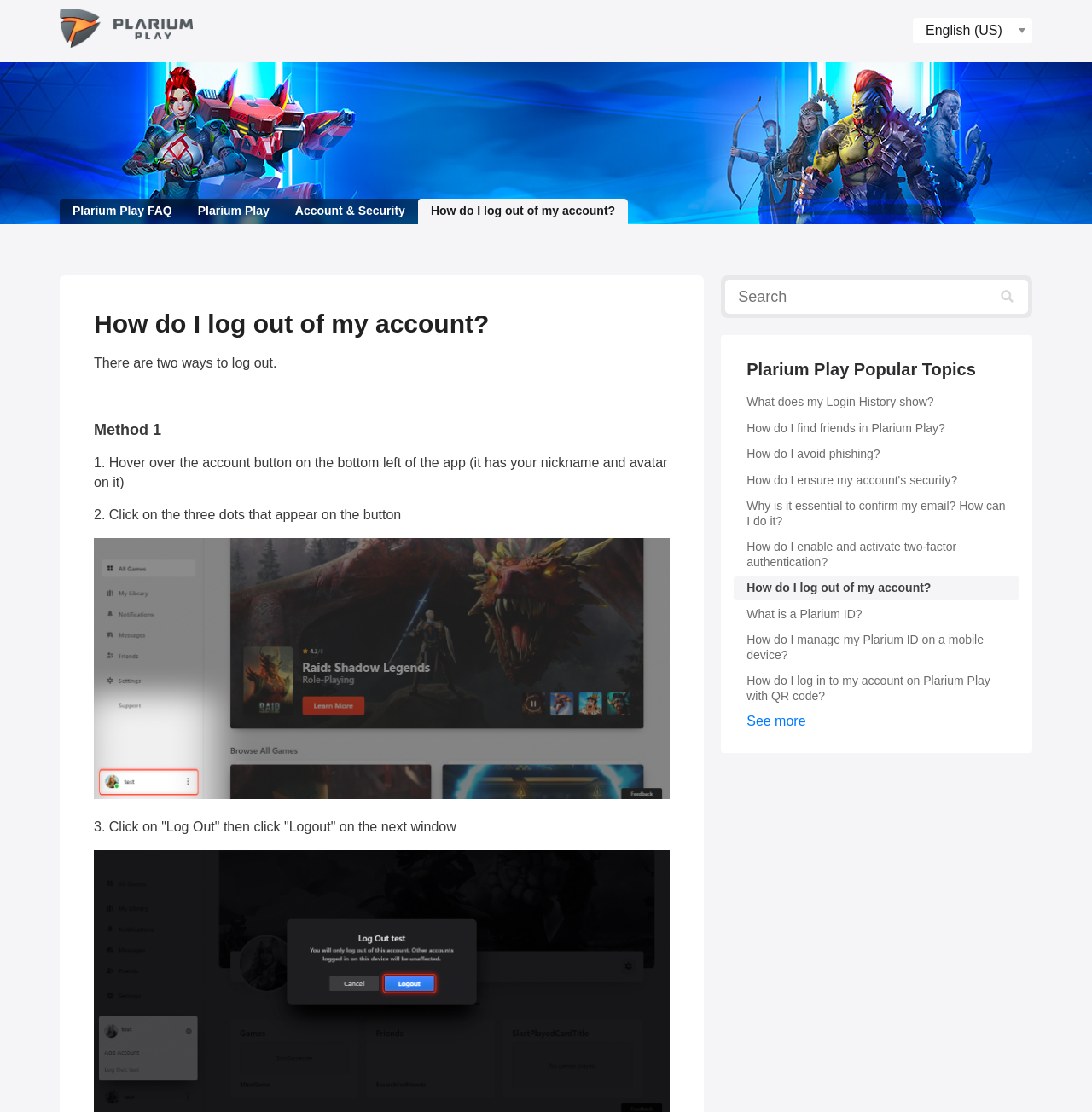Please find the bounding box coordinates of the section that needs to be clicked to achieve this instruction: "Click on the 'How do I log out of my account?' link".

[0.684, 0.519, 0.922, 0.54]